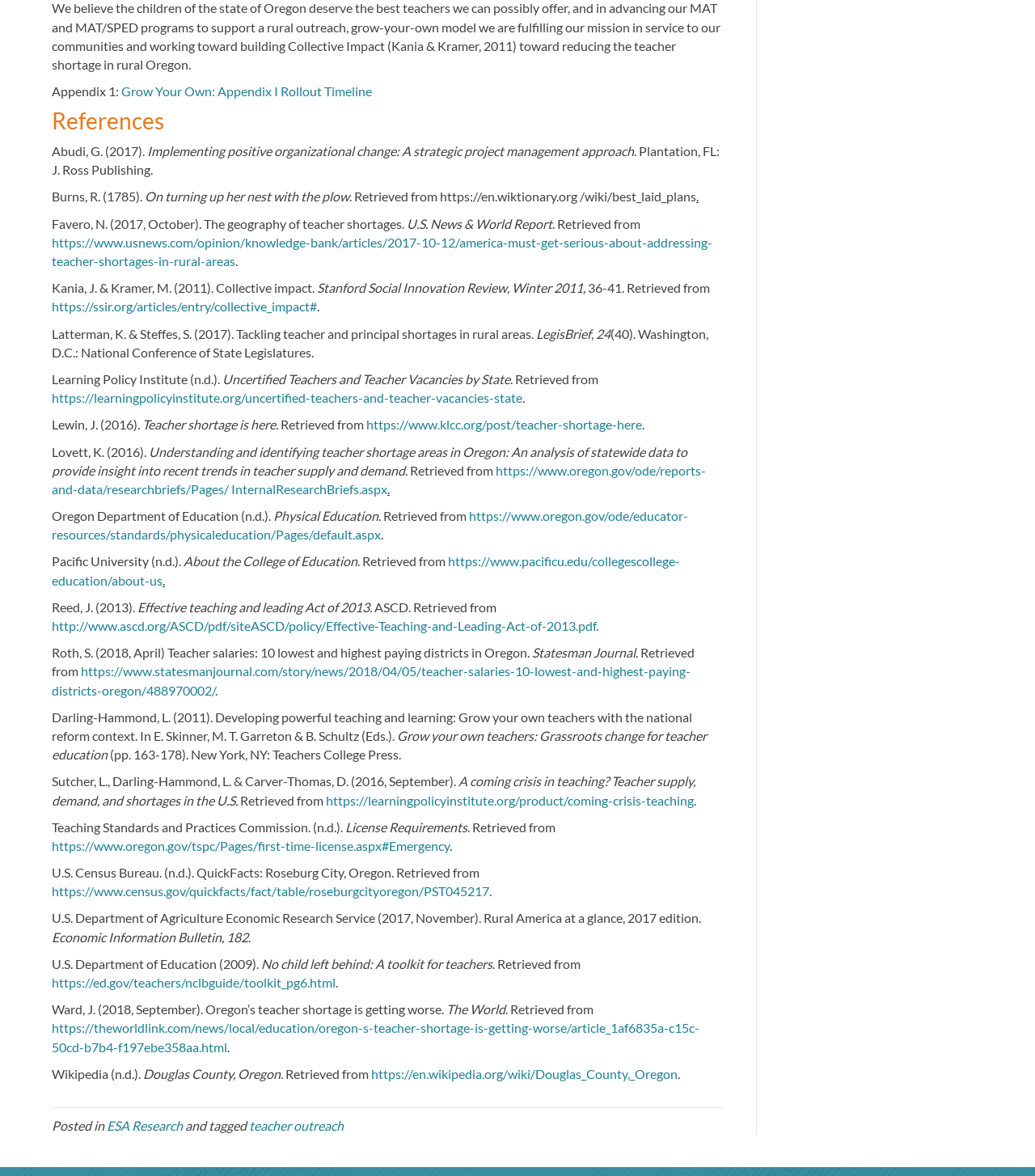Could you find the bounding box coordinates of the clickable area to complete this instruction: "Check 'Uncertified Teachers and Teacher Vacancies by State'"?

[0.215, 0.316, 0.493, 0.329]